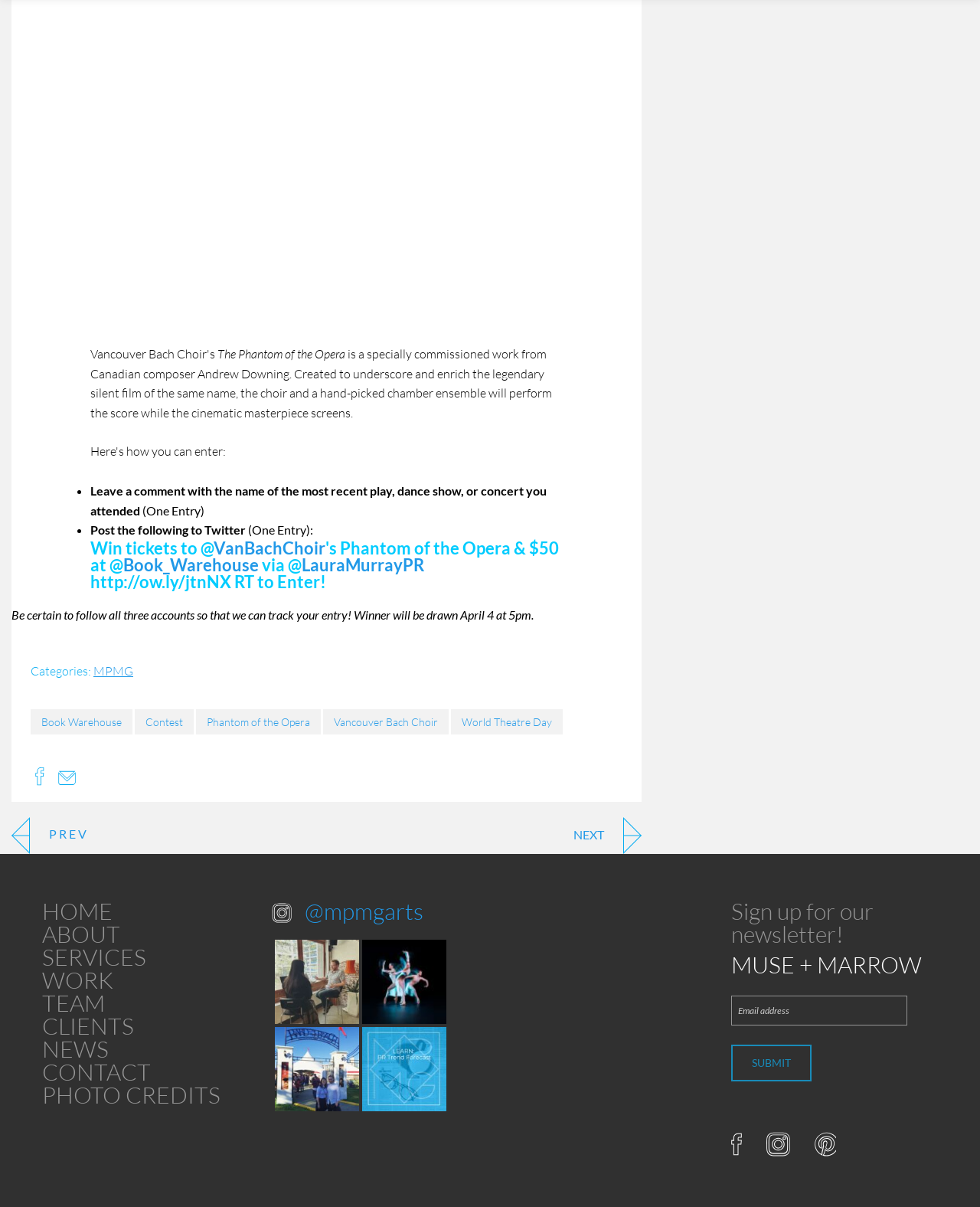Based on the element description Services, identify the bounding box of the UI element in the given webpage screenshot. The coordinates should be in the format (top-left x, top-left y, bottom-right x, bottom-right y) and must be between 0 and 1.

[0.043, 0.784, 0.254, 0.803]